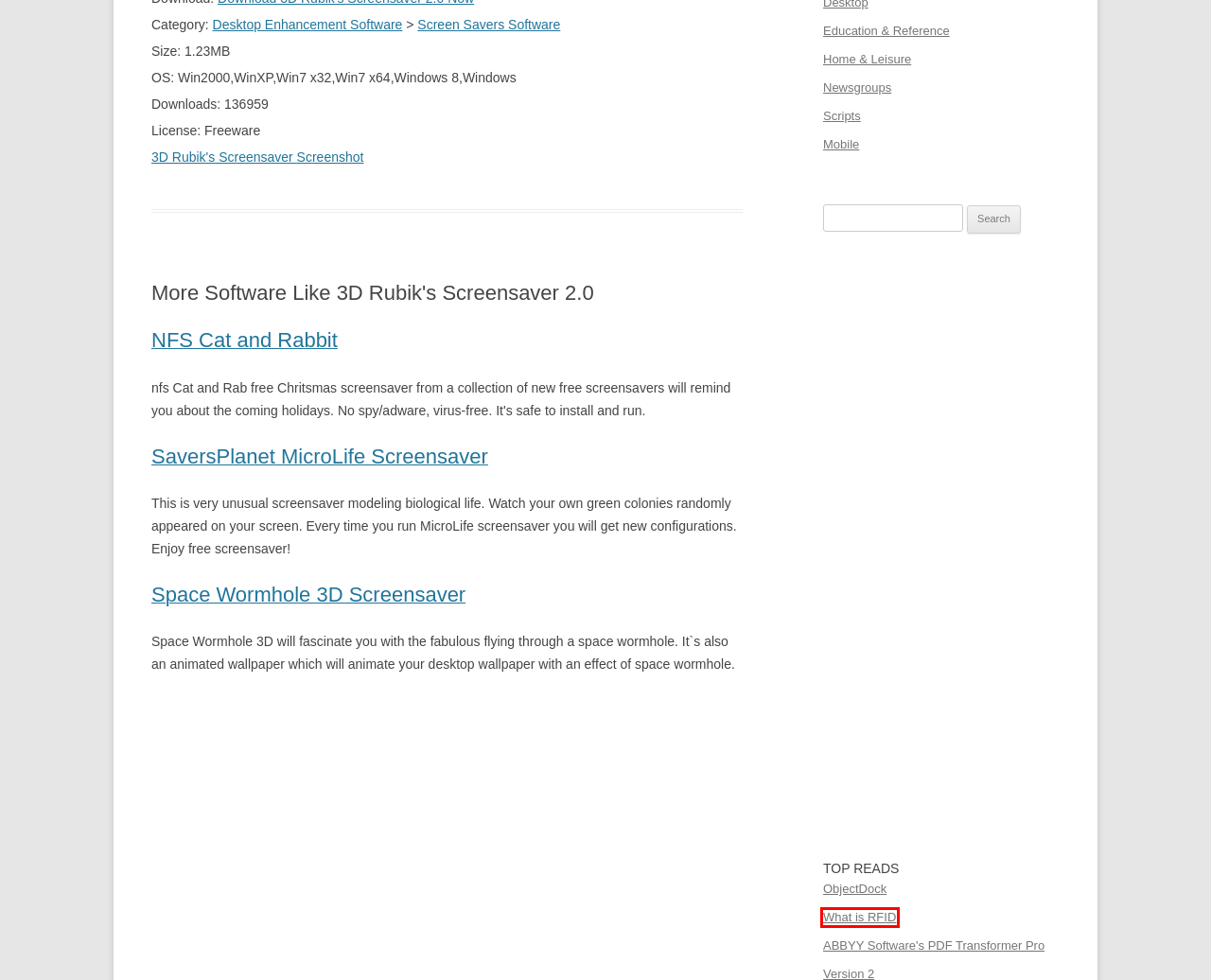You see a screenshot of a webpage with a red bounding box surrounding an element. Pick the webpage description that most accurately represents the new webpage after interacting with the element in the red bounding box. The options are:
A. Scripts Software
B. NFS Cat and Rabbit 1.1 Review & Download from MyZips.com
C. What is RFID | Myzips.com Software Blog
D. SaversPlanet MicroLife Screensaver 4.0 Review & Download from MyZips.com
E. ObjectDock | Myzips.com Software Blog
F. Education And Reference Software
G. 3D Rubik's Screensaver Screenshot - Myzips.com
H. Newsgroups Software

C